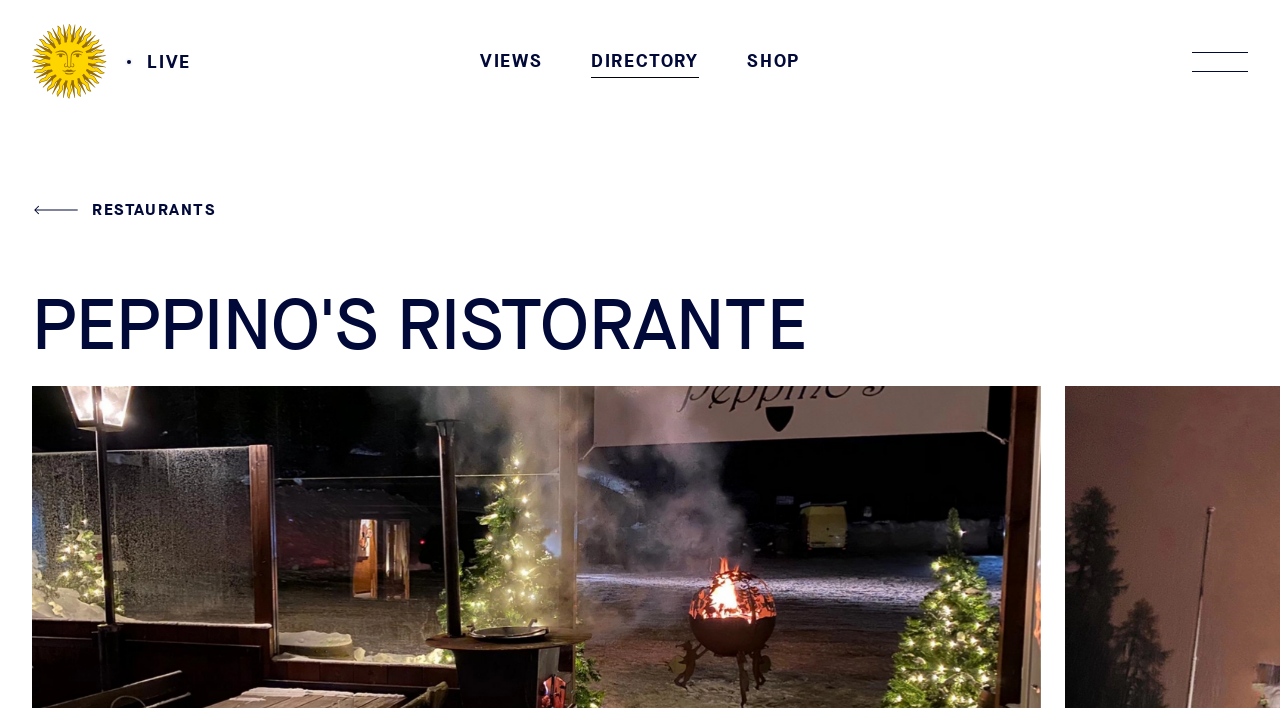Identify the bounding box coordinates of the element to click to follow this instruction: 'Go to VIEWS'. Ensure the coordinates are four float values between 0 and 1, provided as [left, top, right, bottom].

[0.375, 0.064, 0.424, 0.11]